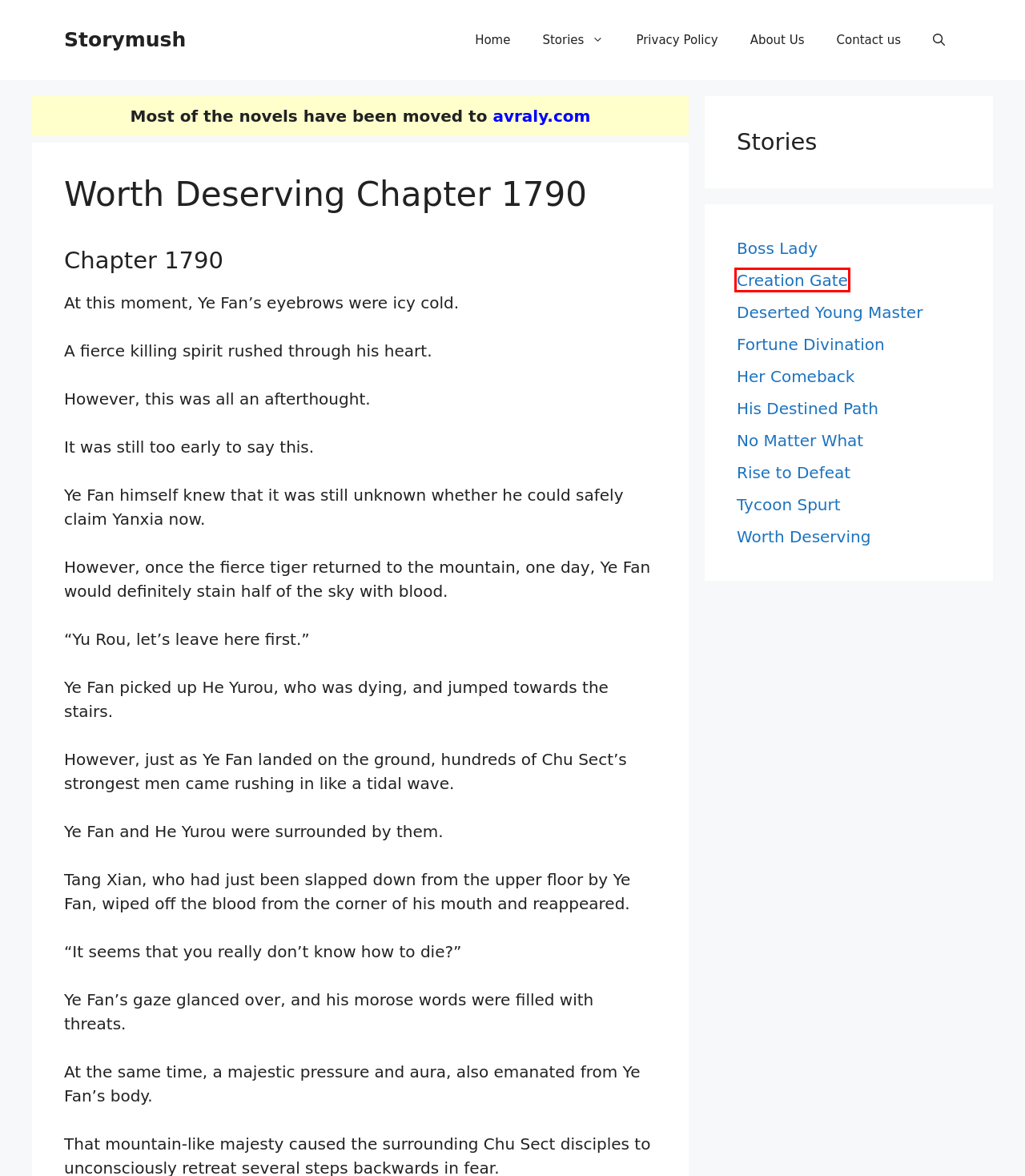You have a screenshot of a webpage with a red rectangle bounding box. Identify the best webpage description that corresponds to the new webpage after clicking the element within the red bounding box. Here are the candidates:
A. Tycoon Spurt - Storymush
B. About Us - Storymush
C. Privacy Policy - Storymush
D. Avraly – Furniture for you
E. Fortune Divination - Storymush
F. Creation Gate - Storymush
G. Contact us - Storymush
H. Rise to Defeat - Storymush

F